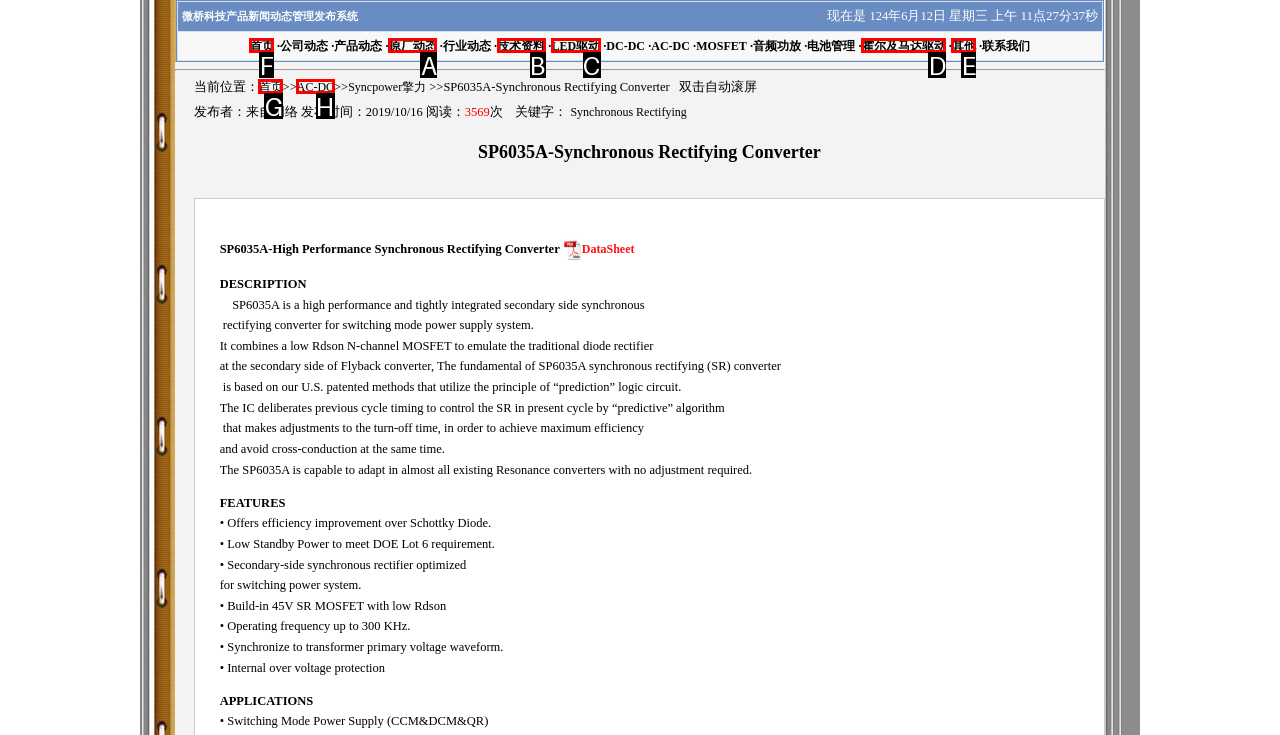Identify the correct UI element to click for the following task: Click the '首页' link Choose the option's letter based on the given choices.

F